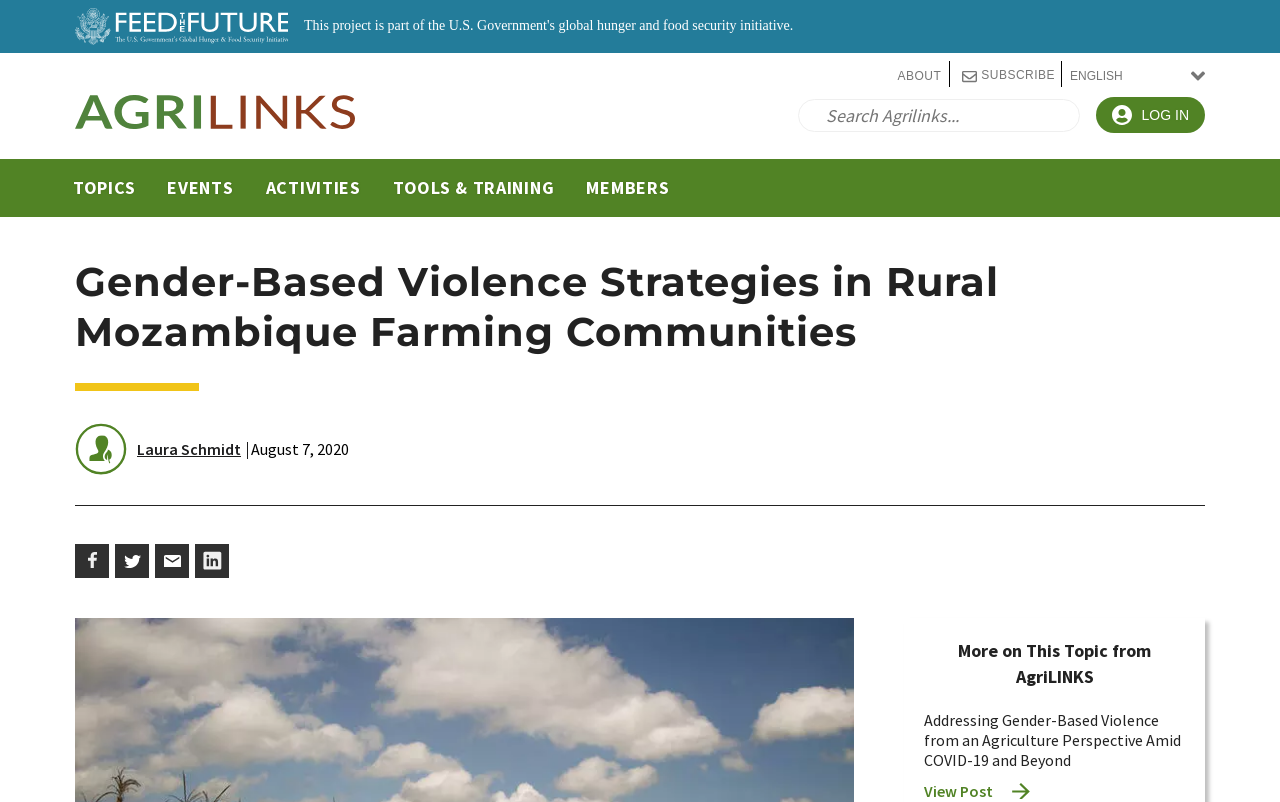Please find the bounding box coordinates of the element's region to be clicked to carry out this instruction: "Select Language".

[0.836, 0.086, 0.941, 0.104]